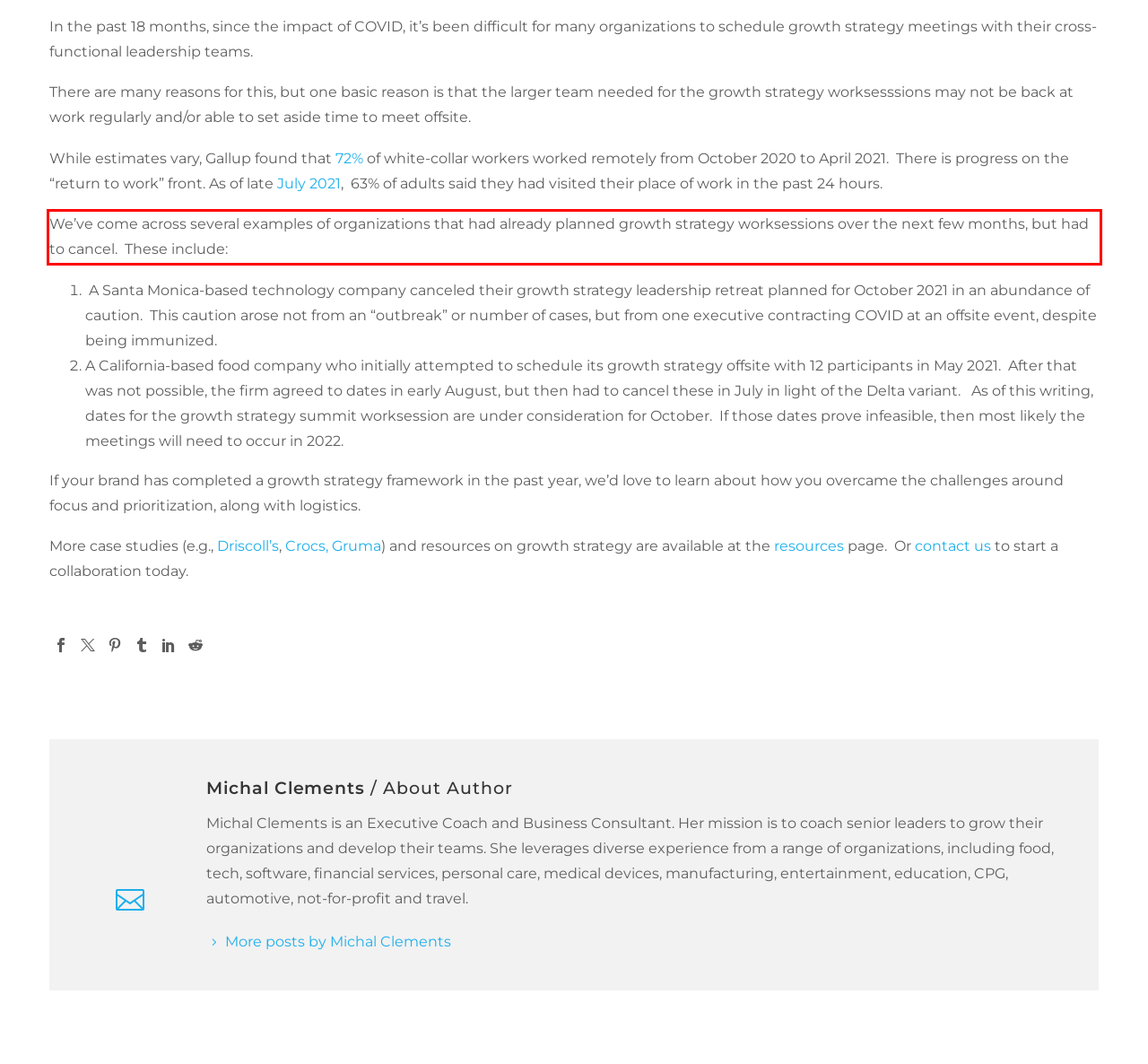Perform OCR on the text inside the red-bordered box in the provided screenshot and output the content.

We’ve come across several examples of organizations that had already planned growth strategy worksessions over the next few months, but had to cancel. These include: